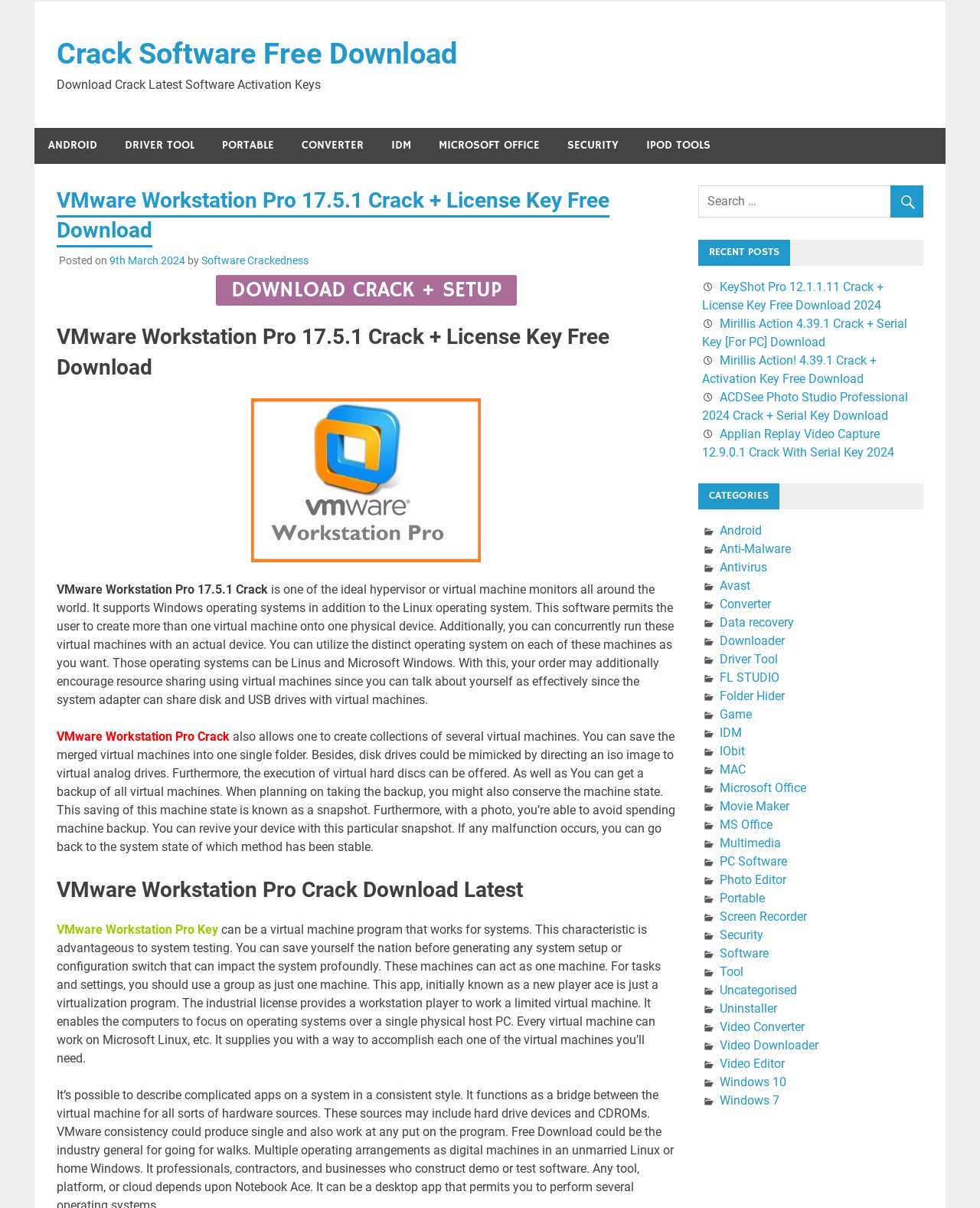Determine the bounding box coordinates of the section I need to click to execute the following instruction: "Click on the 'Space Concept' link". Provide the coordinates as four float numbers between 0 and 1, i.e., [left, top, right, bottom].

None